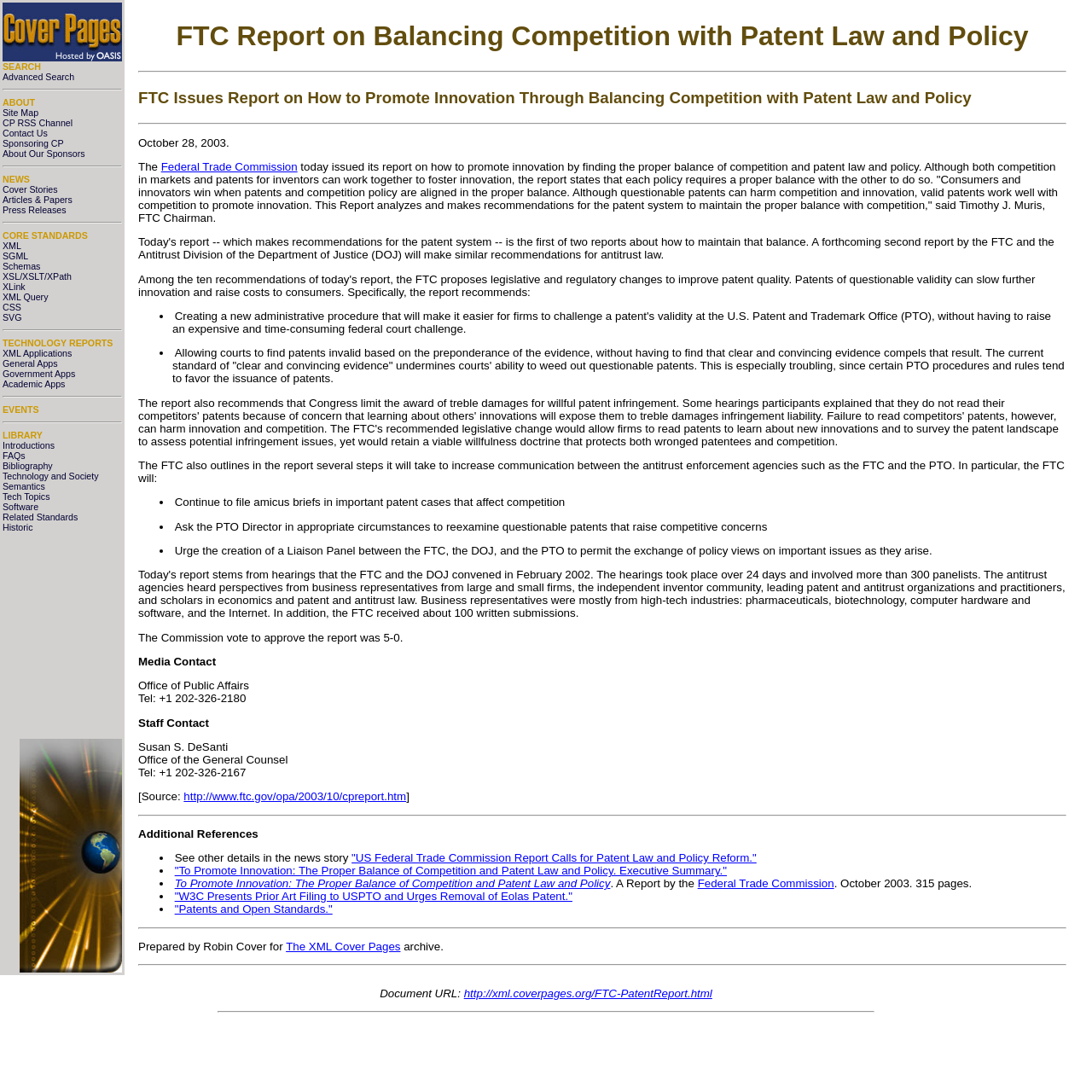Kindly determine the bounding box coordinates of the area that needs to be clicked to fulfill this instruction: "Click the 'Federal Trade Commission' link".

[0.147, 0.147, 0.272, 0.159]